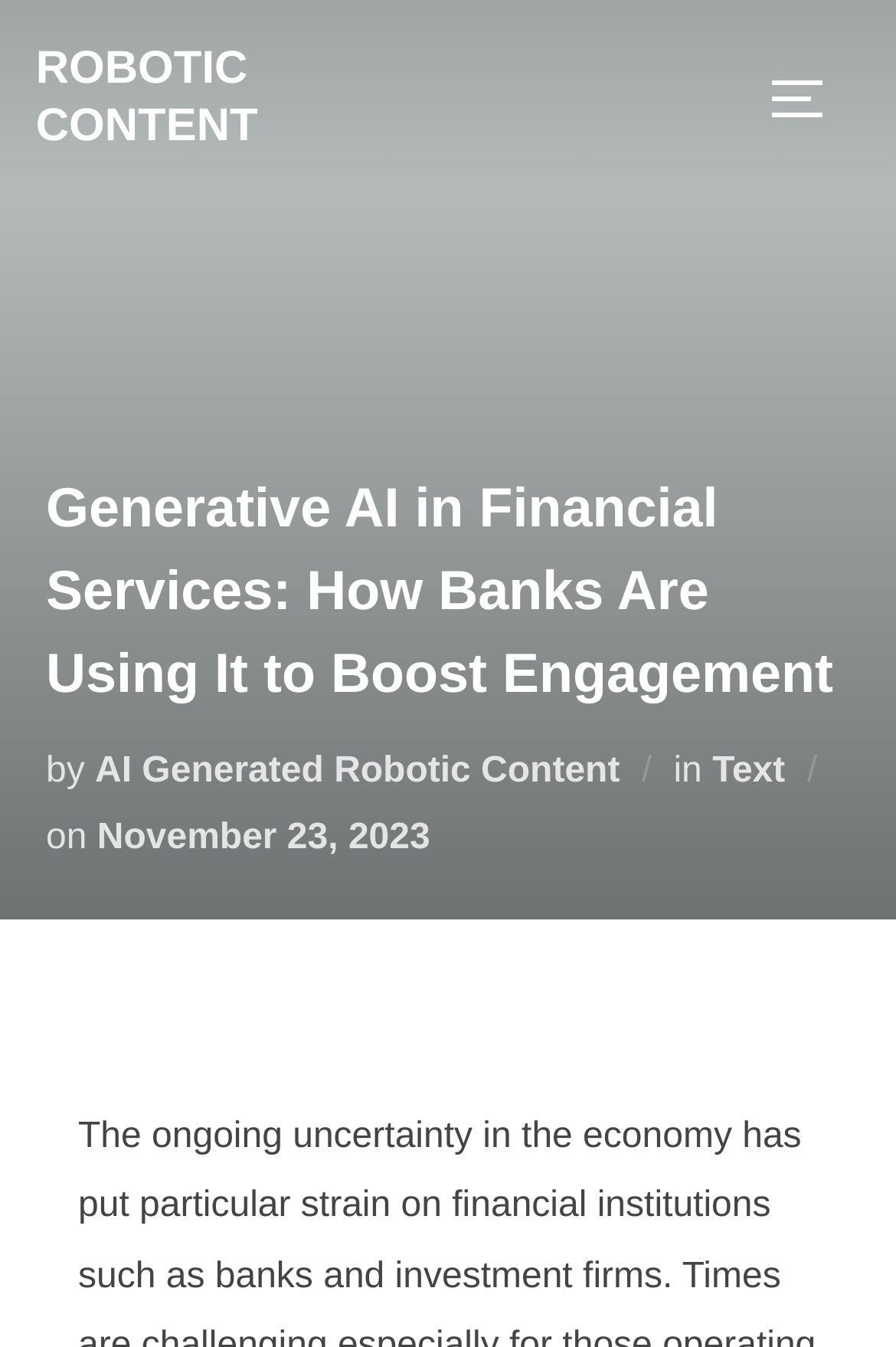What is the type of content provided by Robotic Content?
Refer to the image and provide a one-word or short phrase answer.

AI Generated